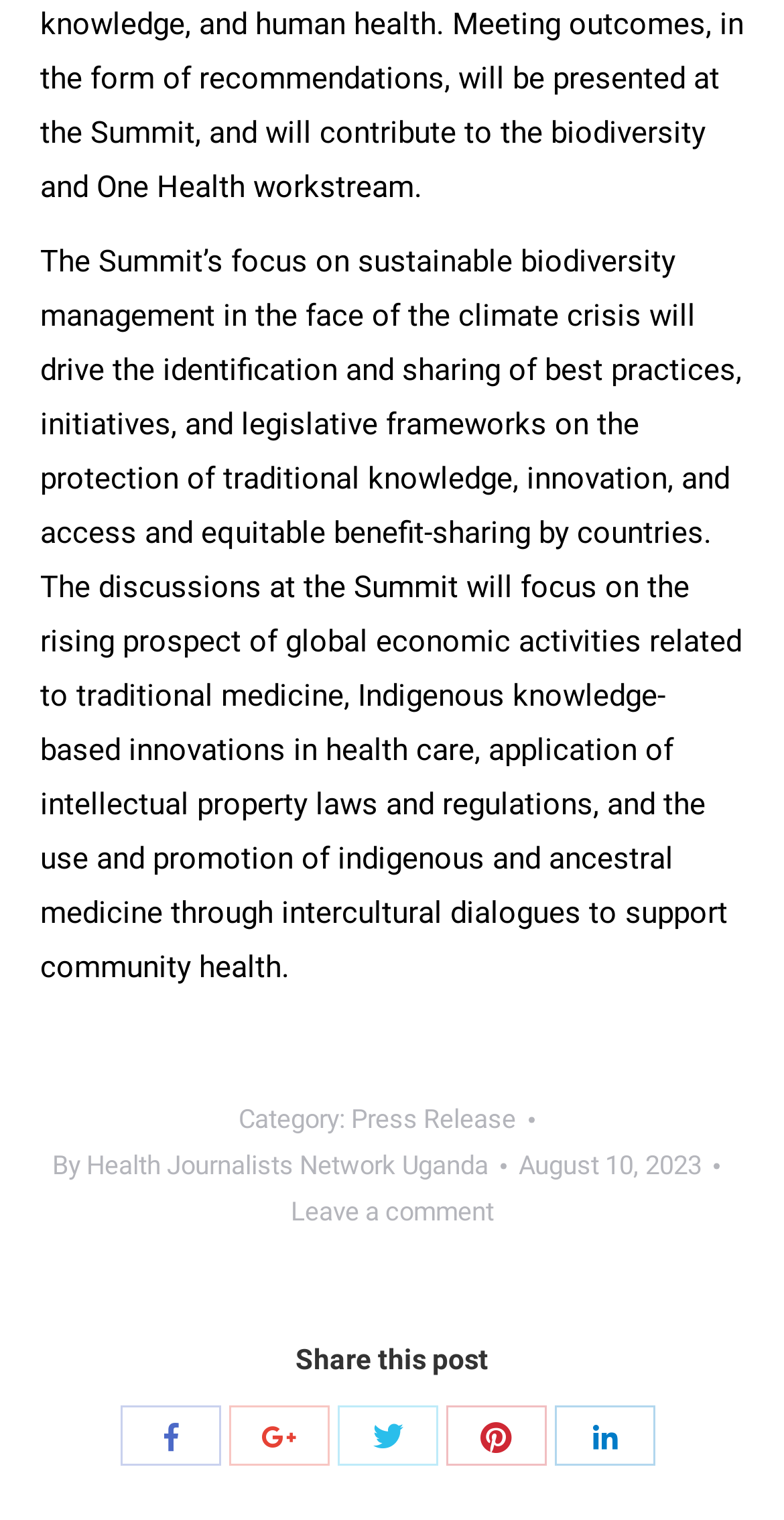Please answer the following question using a single word or phrase: 
What social media platforms can the post be shared with?

Facebook, Google+, Twitter, Pinterest, LinkedIn